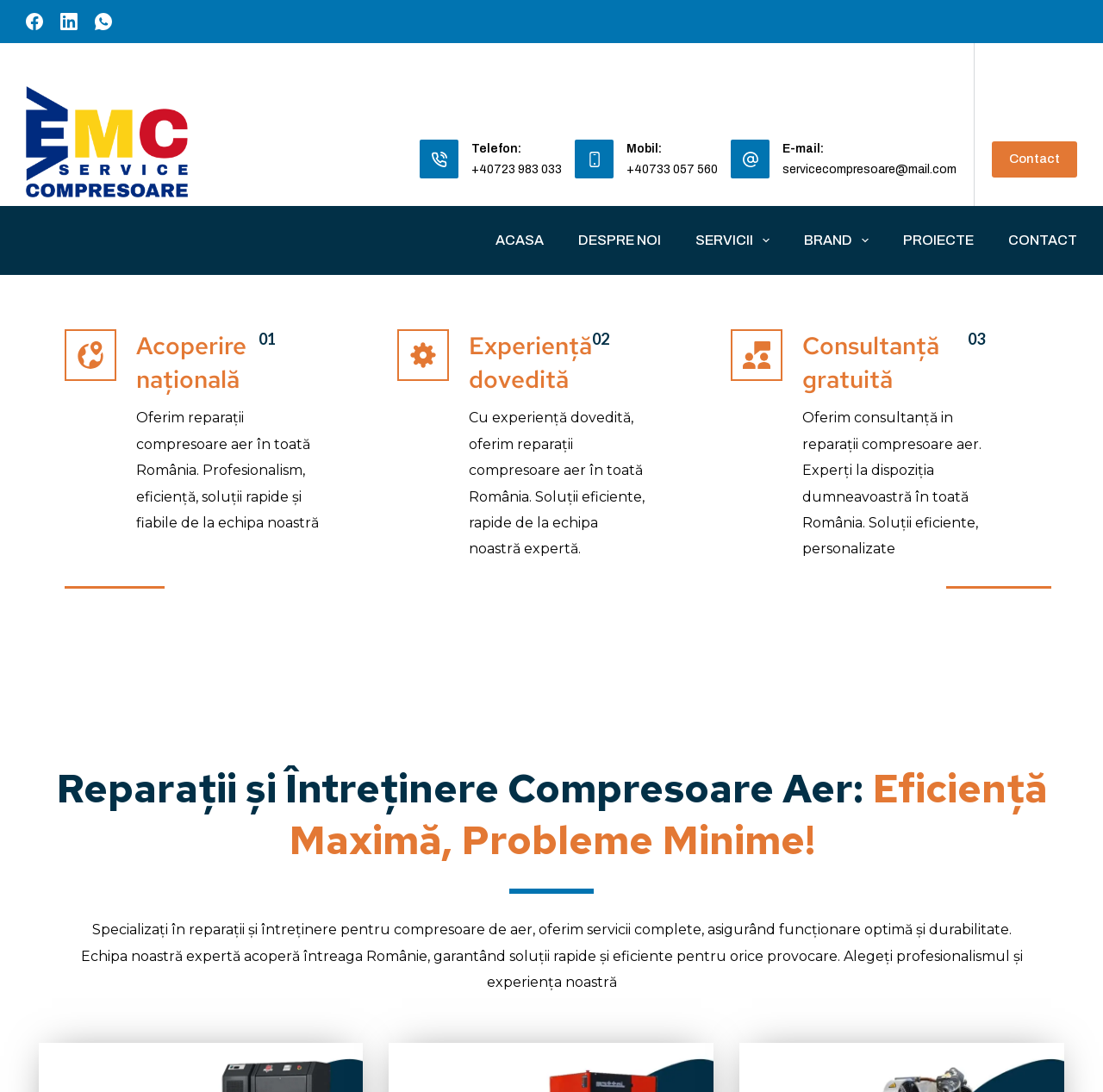Locate the bounding box coordinates of the clickable element to fulfill the following instruction: "Learn more about our services". Provide the coordinates as four float numbers between 0 and 1 in the format [left, top, right, bottom].

[0.615, 0.189, 0.713, 0.252]